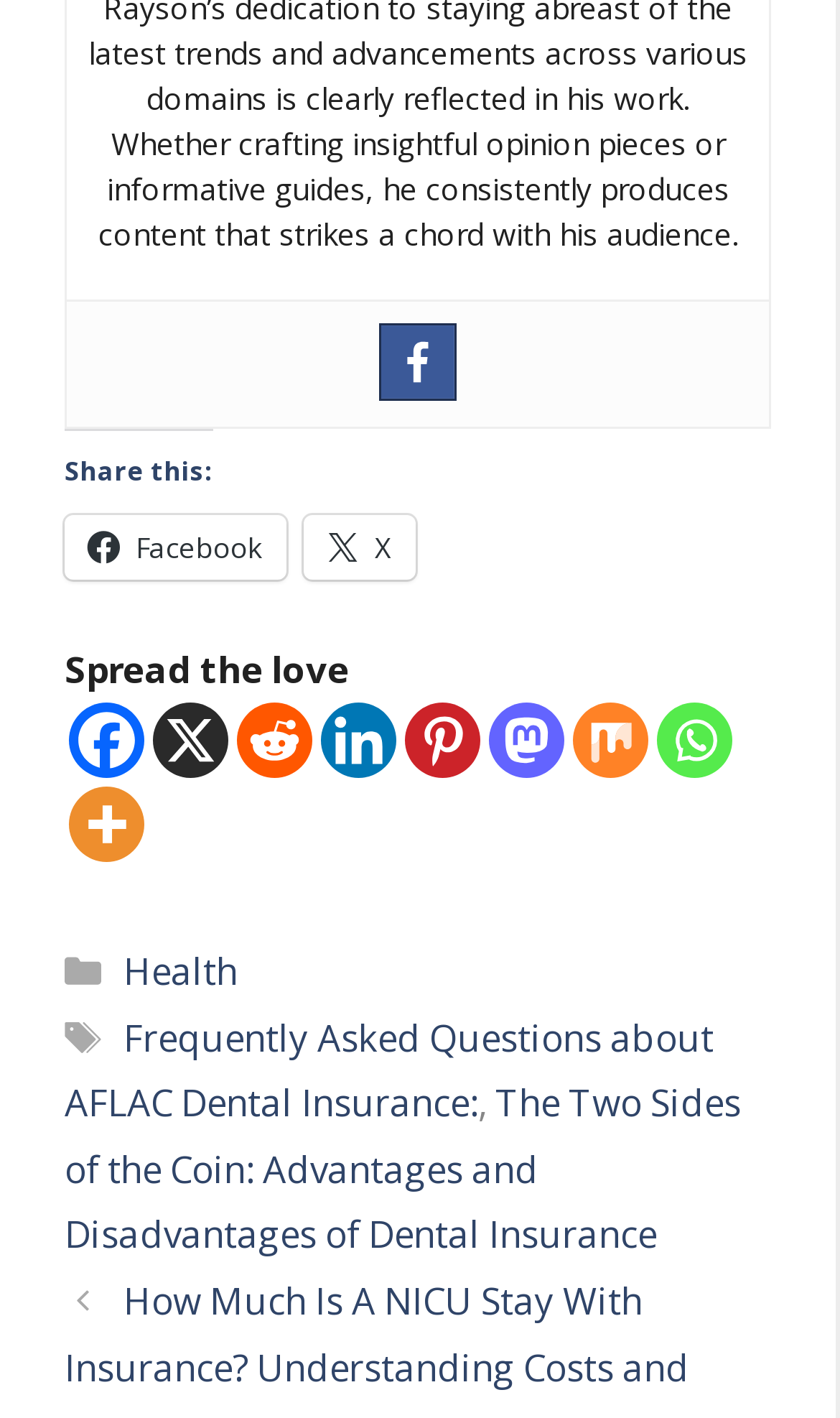Locate the UI element described by On Faith in the Heart in the provided webpage screenshot. Return the bounding box coordinates in the format (top-left x, top-left y, bottom-right x, bottom-right y), ensuring all values are between 0 and 1.

None